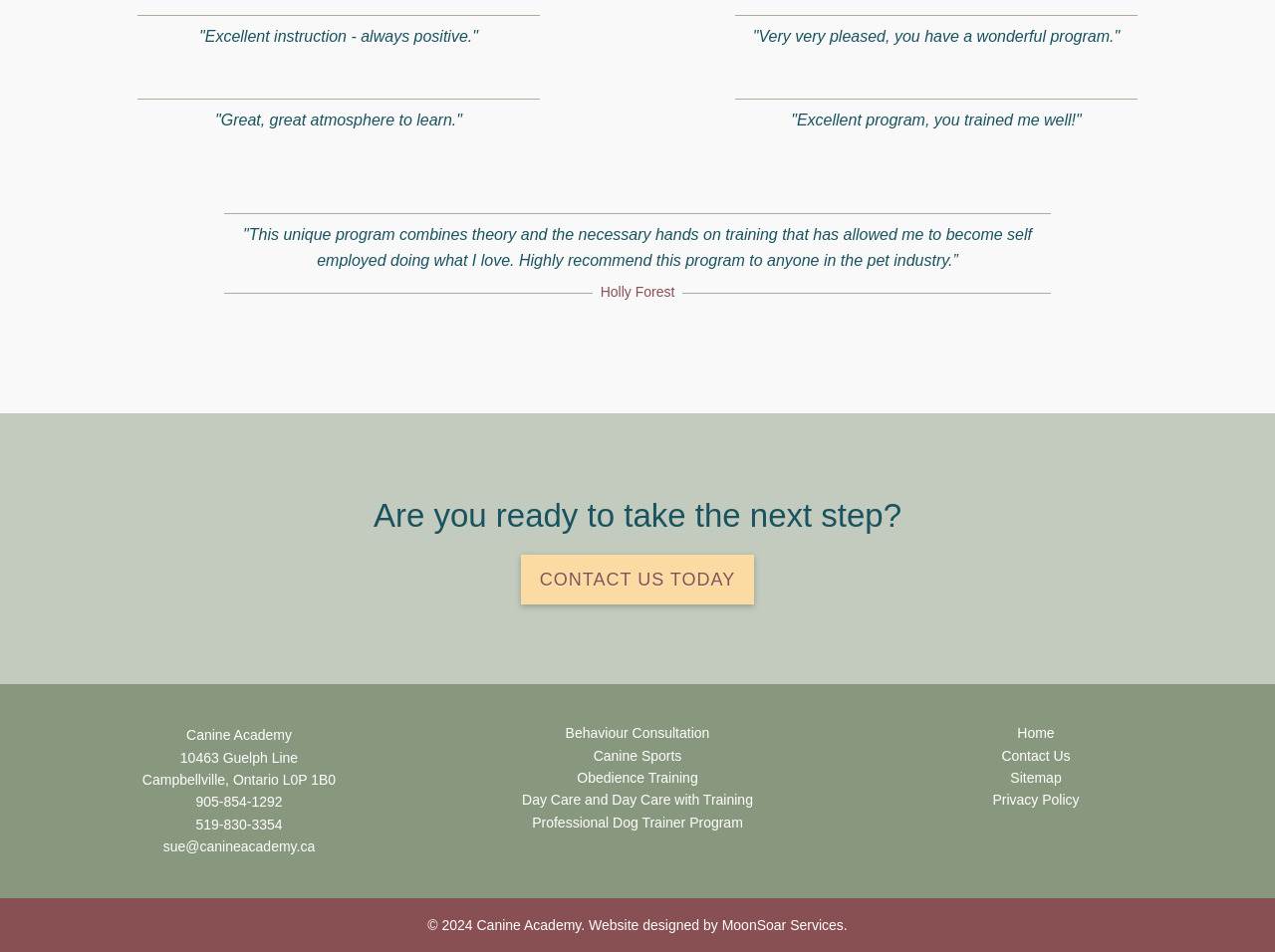Using the description: "Sitemap", determine the UI element's bounding box coordinates. Ensure the coordinates are in the format of four float numbers between 0 and 1, i.e., [left, top, right, bottom].

[0.668, 0.808, 0.957, 0.826]